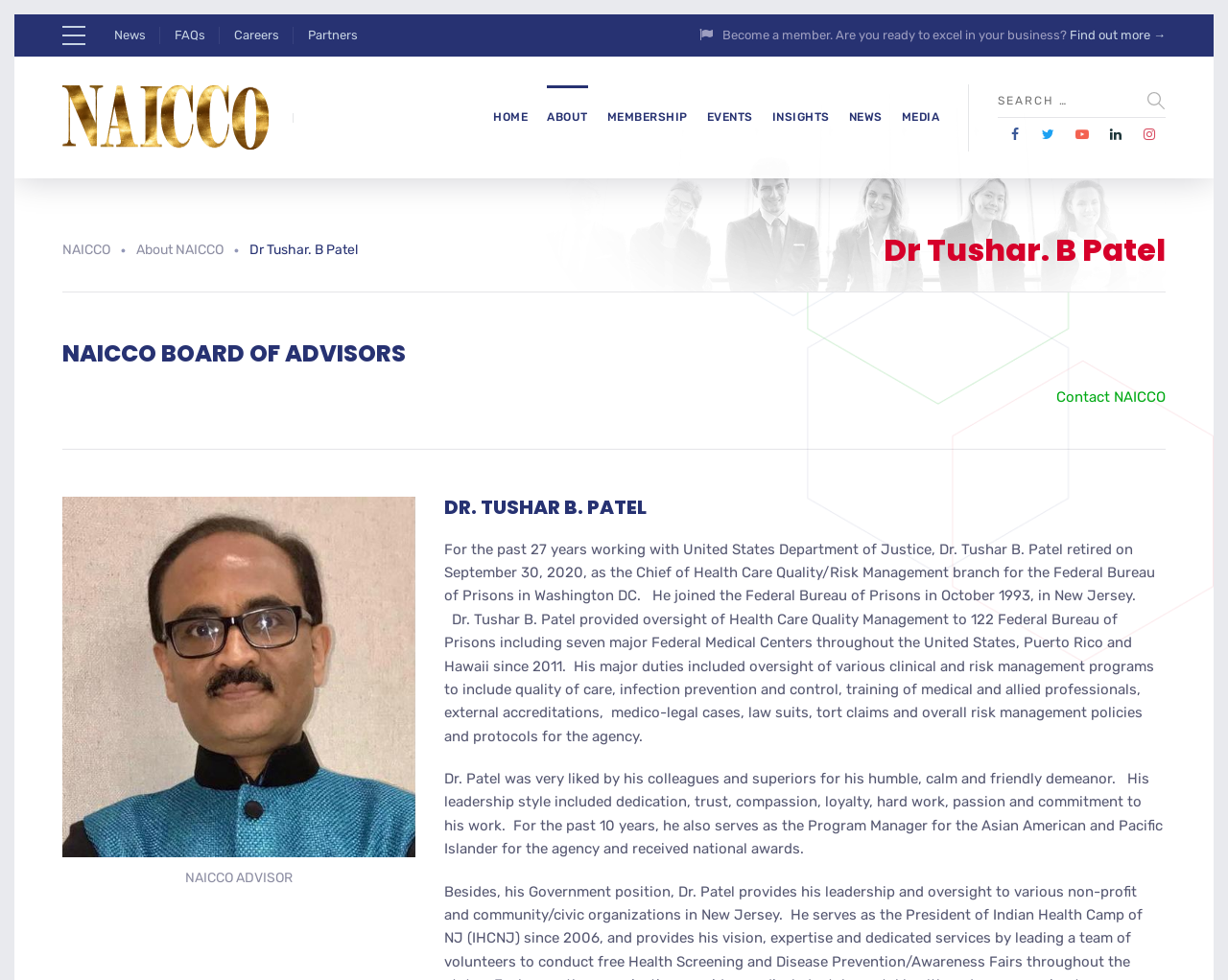Kindly provide the bounding box coordinates of the section you need to click on to fulfill the given instruction: "Go to the 'About' page".

[0.445, 0.088, 0.479, 0.153]